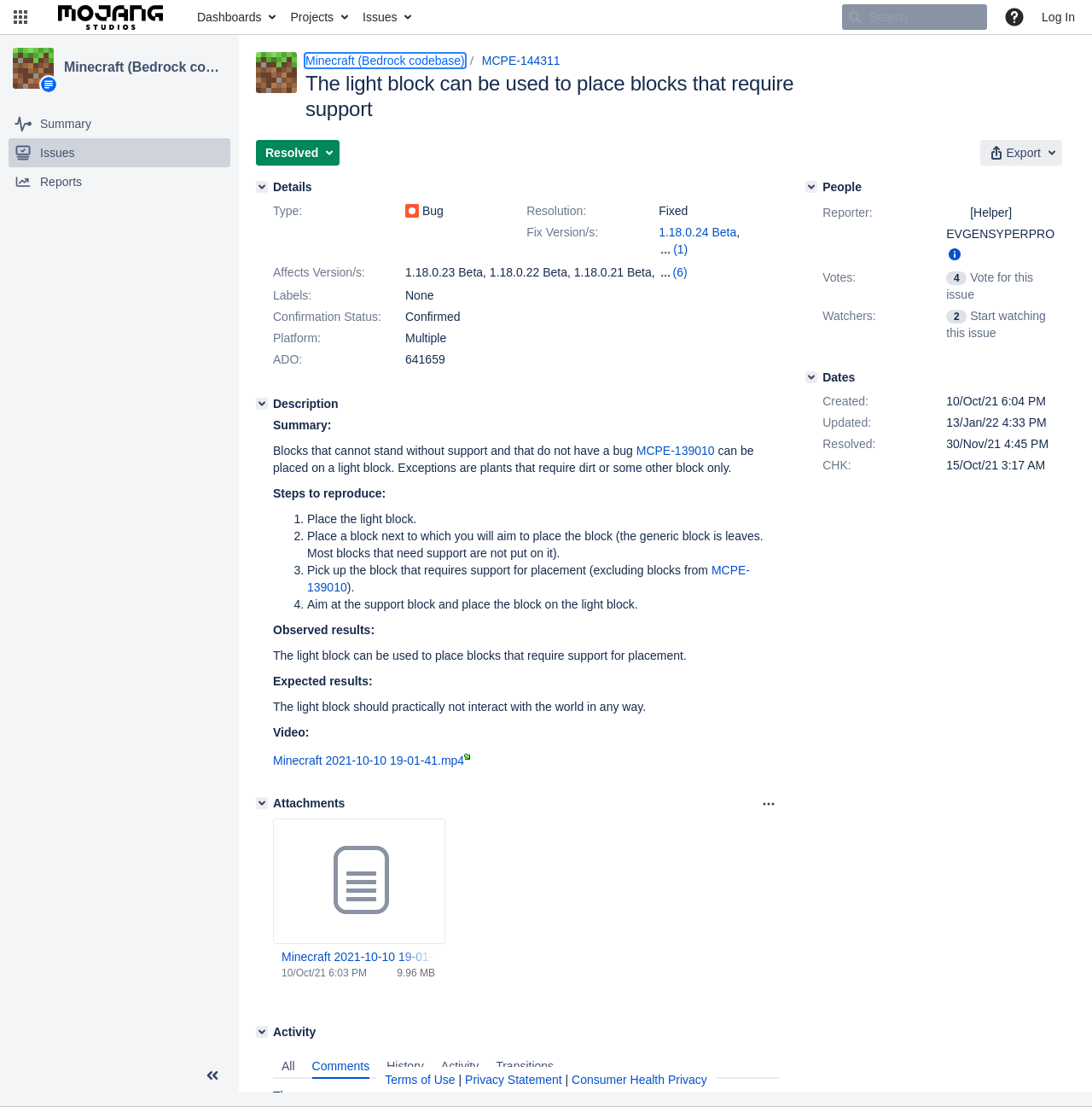What is the type of the issue?
Examine the image and give a concise answer in one word or a short phrase.

Bug